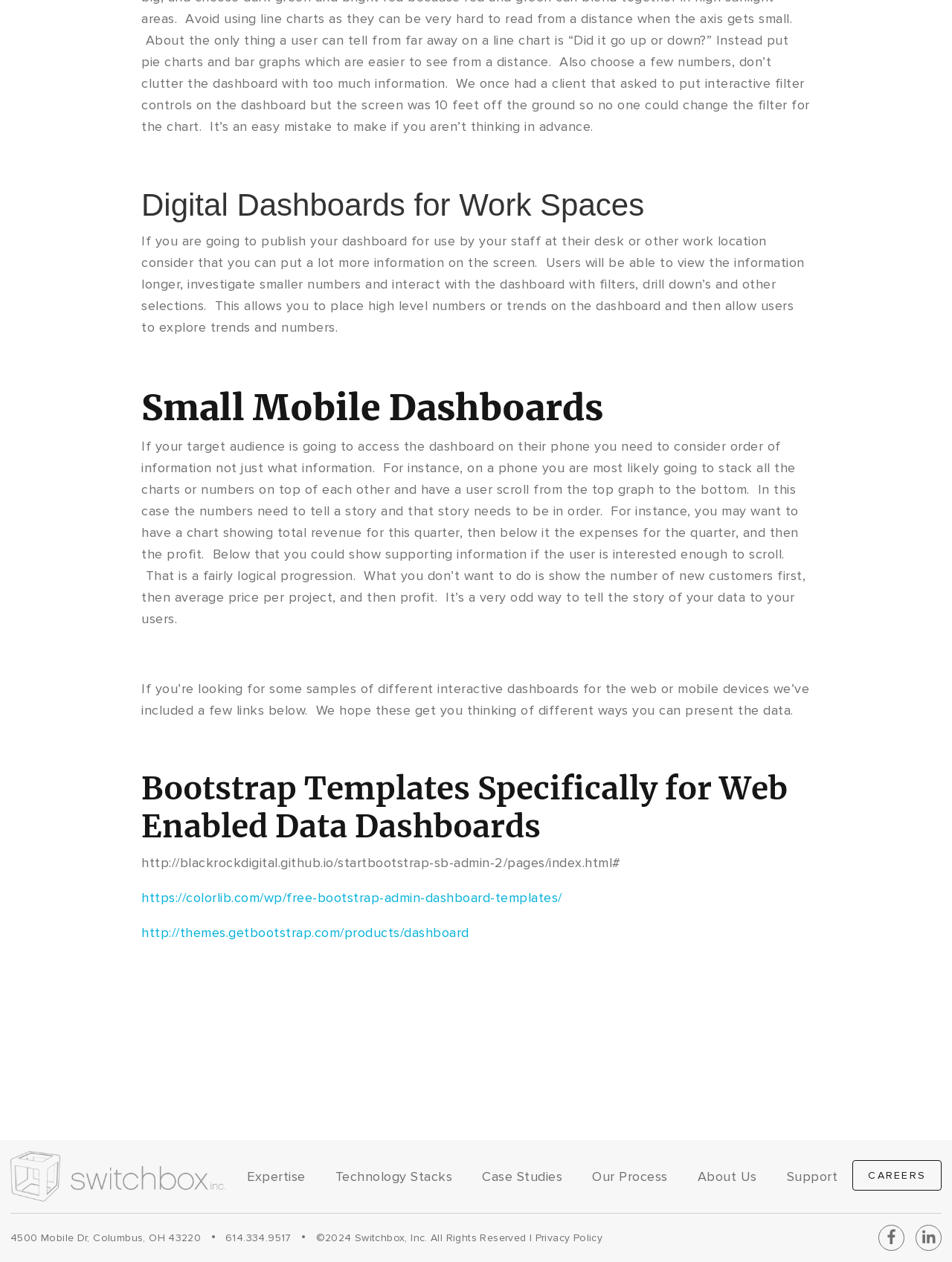Please provide a one-word or short phrase answer to the question:
What is provided below the description of mobile dashboards?

Links to samples